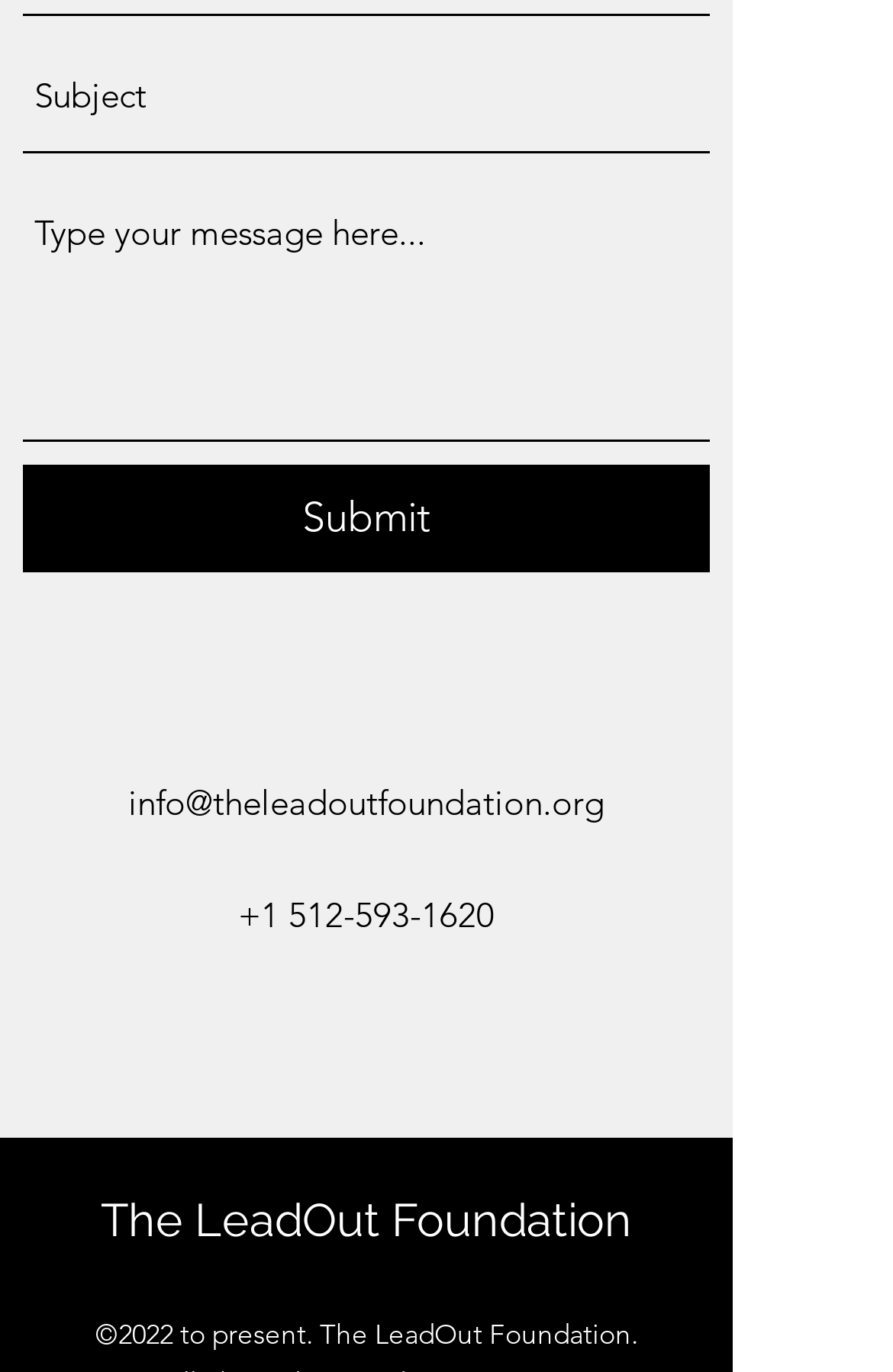Please provide the bounding box coordinate of the region that matches the element description: +1 512-593-1620. Coordinates should be in the format (top-left x, top-left y, bottom-right x, bottom-right y) and all values should be between 0 and 1.

[0.267, 0.651, 0.554, 0.683]